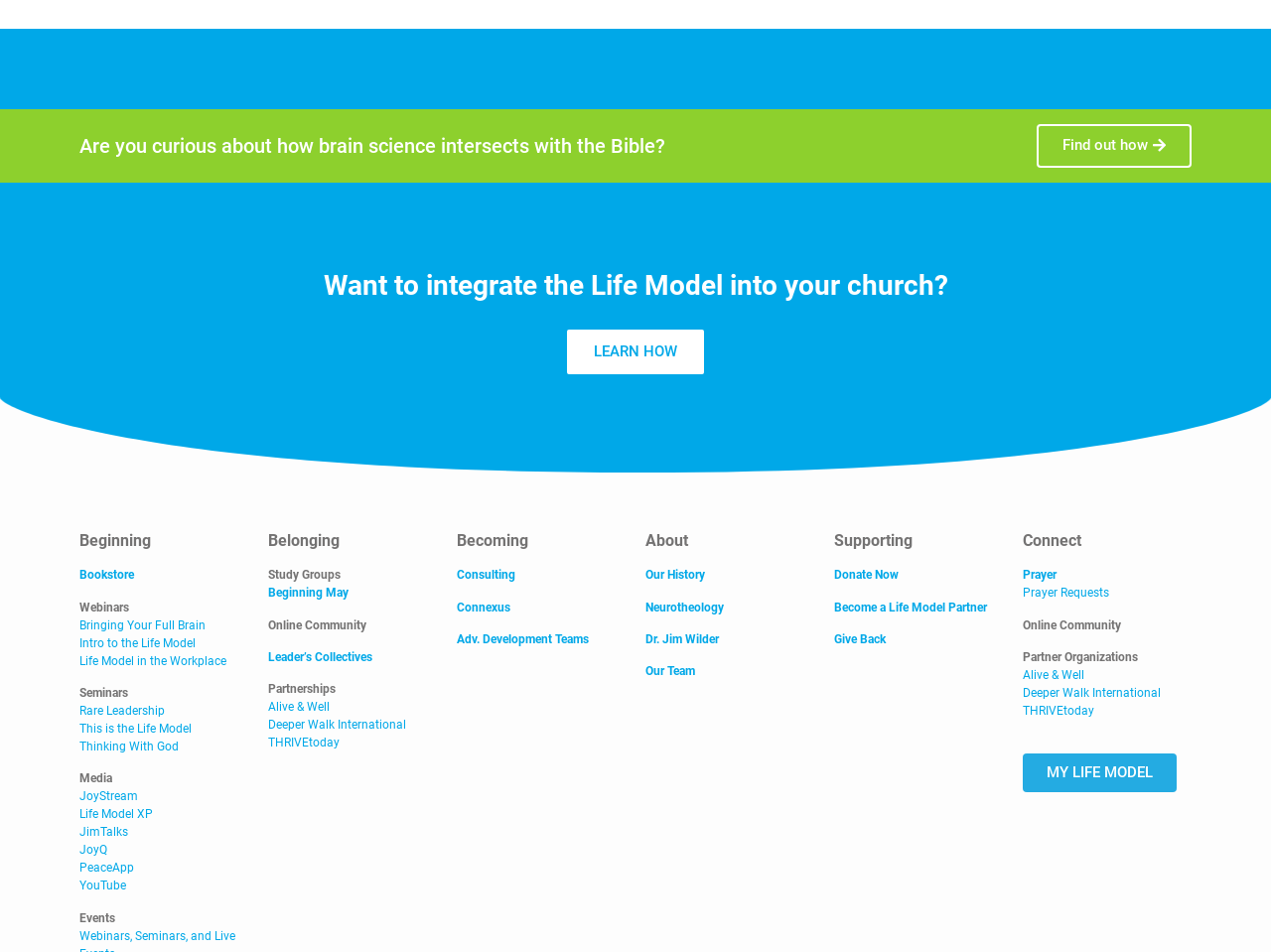How many headings are on this webpage?
Please answer using one word or phrase, based on the screenshot.

7